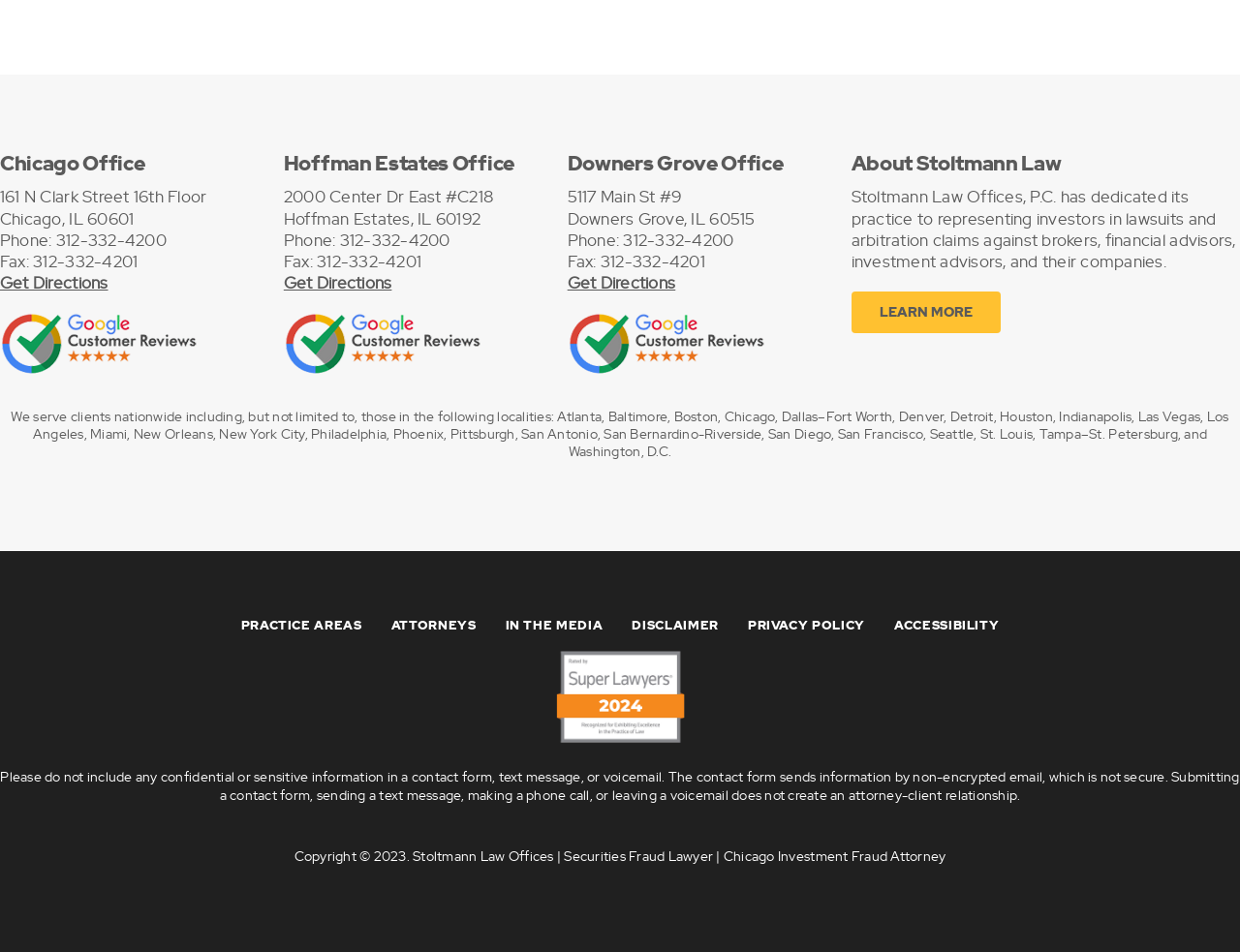How many offices does Stoltmann Law Offices have?
Refer to the image and provide a detailed answer to the question.

Based on the webpage, I can see two office locations mentioned: Hoffman Estates Office and Downers Grove Office, which suggests that Stoltmann Law Offices has two offices.